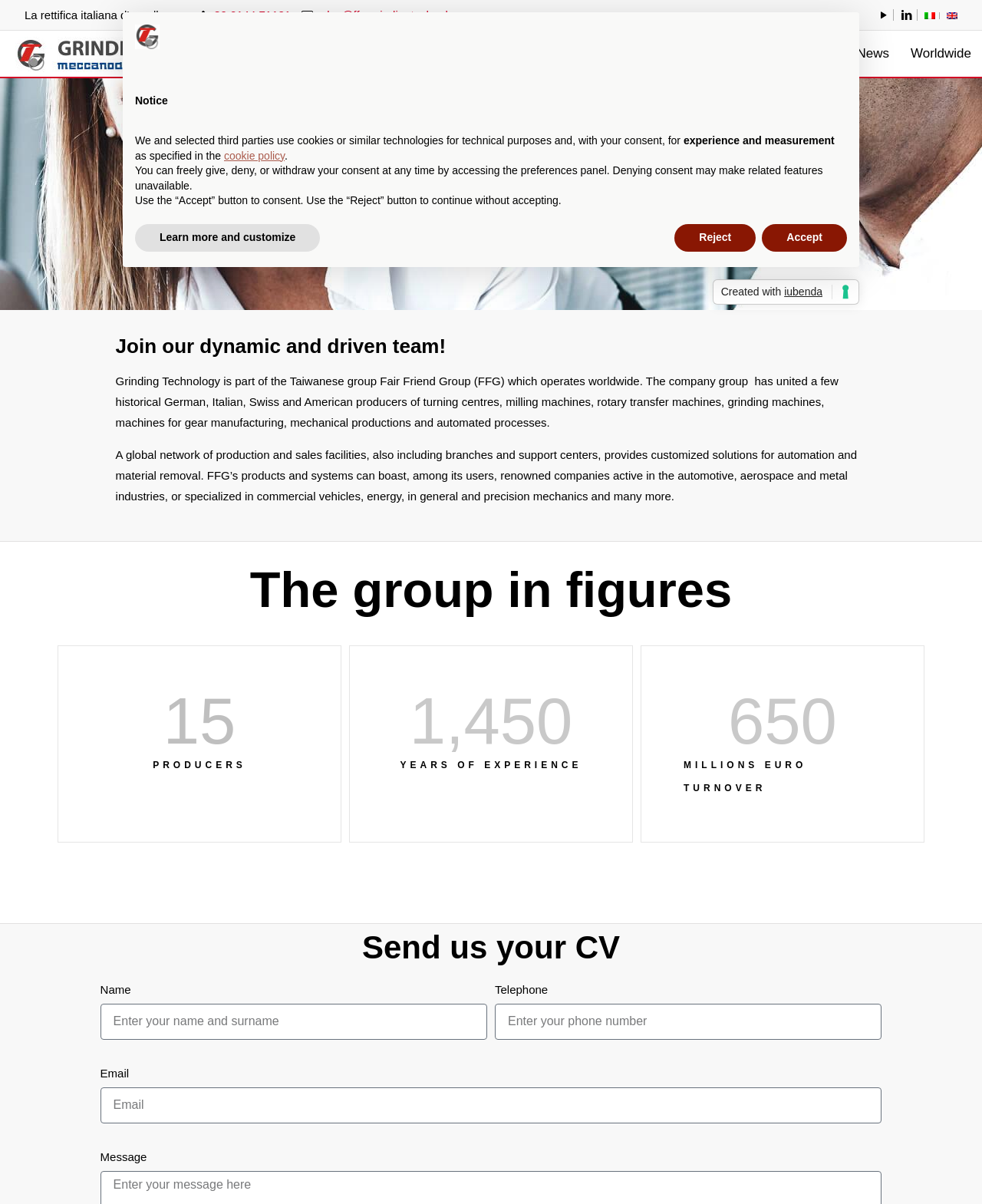What is the company name of the group that Grinding Technology is part of?
Give a single word or phrase answer based on the content of the image.

Fair Friend Group